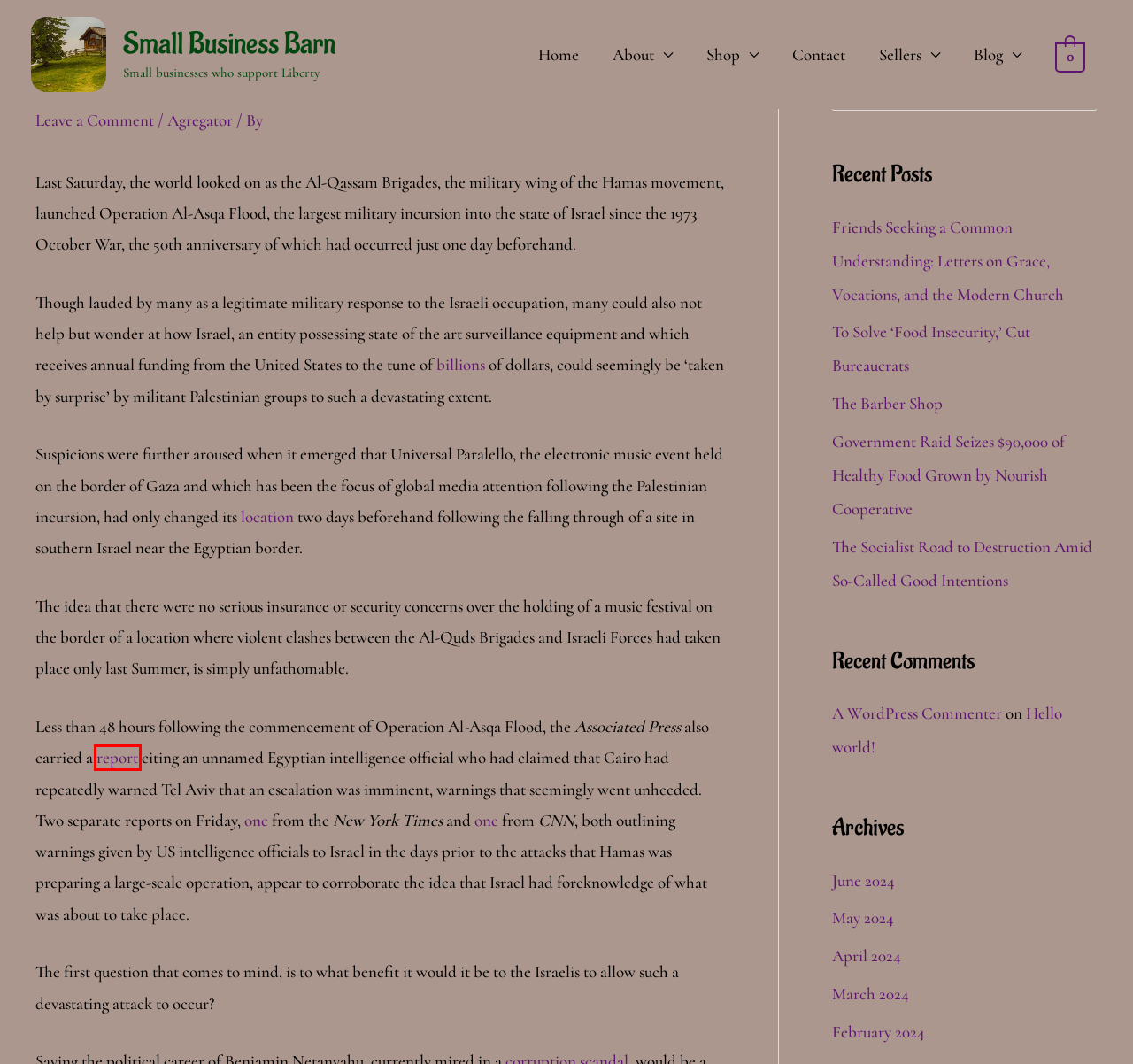You are provided with a screenshot of a webpage where a red rectangle bounding box surrounds an element. Choose the description that best matches the new webpage after clicking the element in the red bounding box. Here are the choices:
A. Blog Tool, Publishing Platform, and CMS – WordPress.org
B. Small Business Barn - Category: Agregator
C. What went wrong? Questions emerge over Israel's intelligence prowess after Hamas attack | AP News
D. Small Business Barn - About
E. Small Business Barn - Month: April 2024
F. Small Business Barn - Month: March 2024
G. Small Business Barn - Government Raid Seizes $90,000 of Healthy Food Grown by Nourish Cooperative
H. Small Business Barn - To Solve ‘Food Insecurity,’ Cut Bureaucrats

C